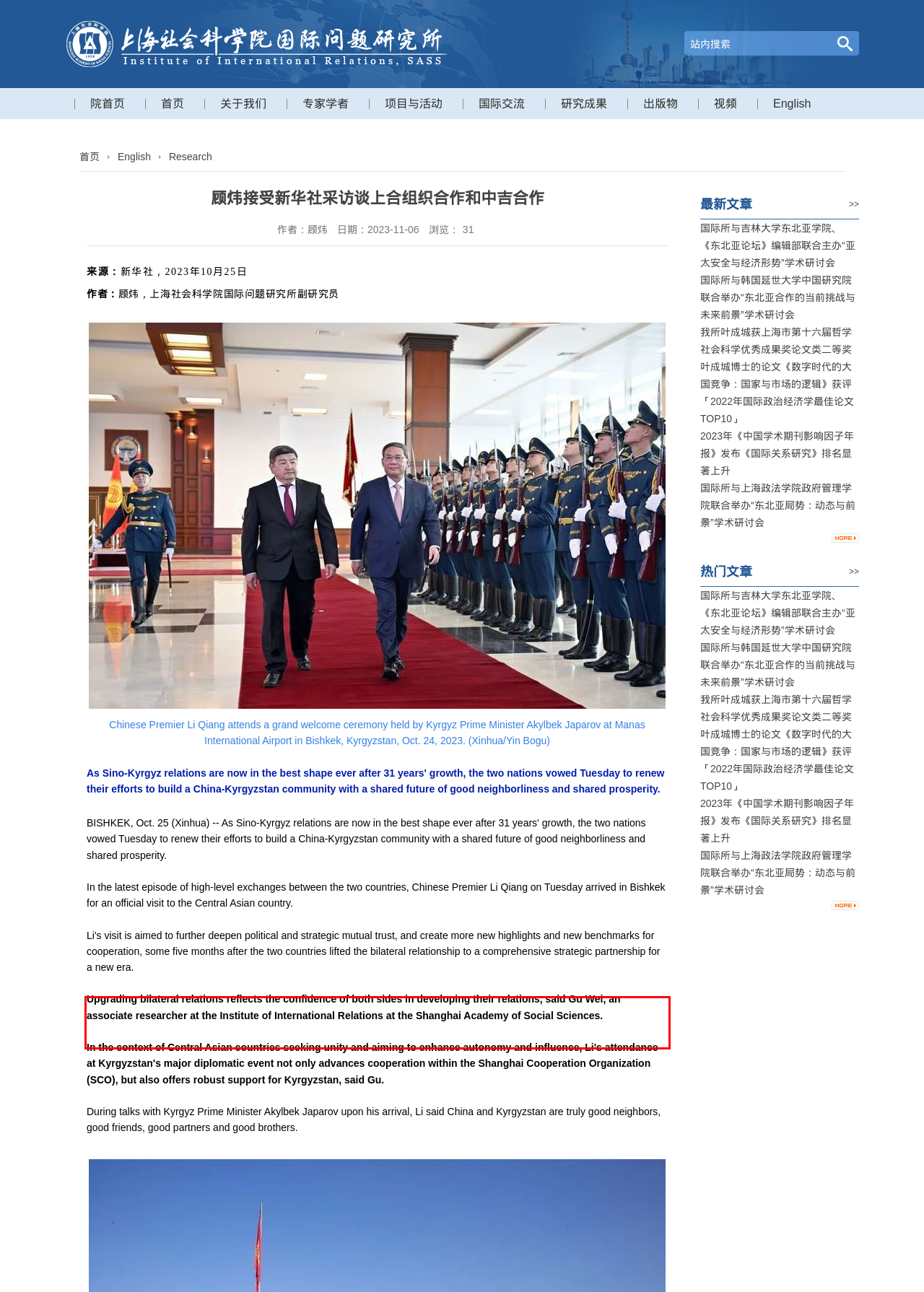With the provided screenshot of a webpage, locate the red bounding box and perform OCR to extract the text content inside it.

Upgrading bilateral relations reflects the confidence of both sides in developing their relations, said Gu Wei, an associate researcher at the Institute of International Relations at the Shanghai Academy of Social Sciences.